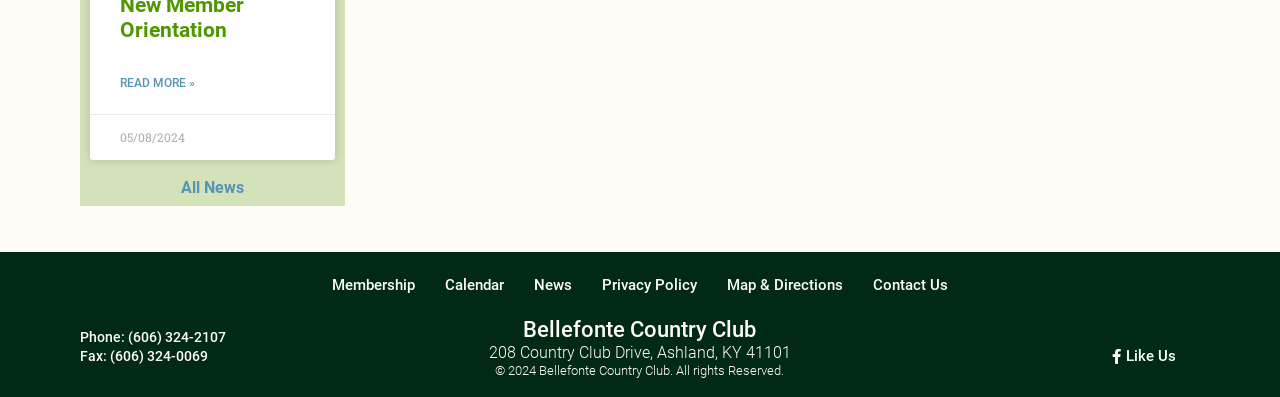What is the phone number of Bellefonte Country Club?
Please give a detailed and elaborate explanation in response to the question.

I found the phone number by looking at the static text element located at the bottom of the page, which says 'Phone: (606) 324-2107'.